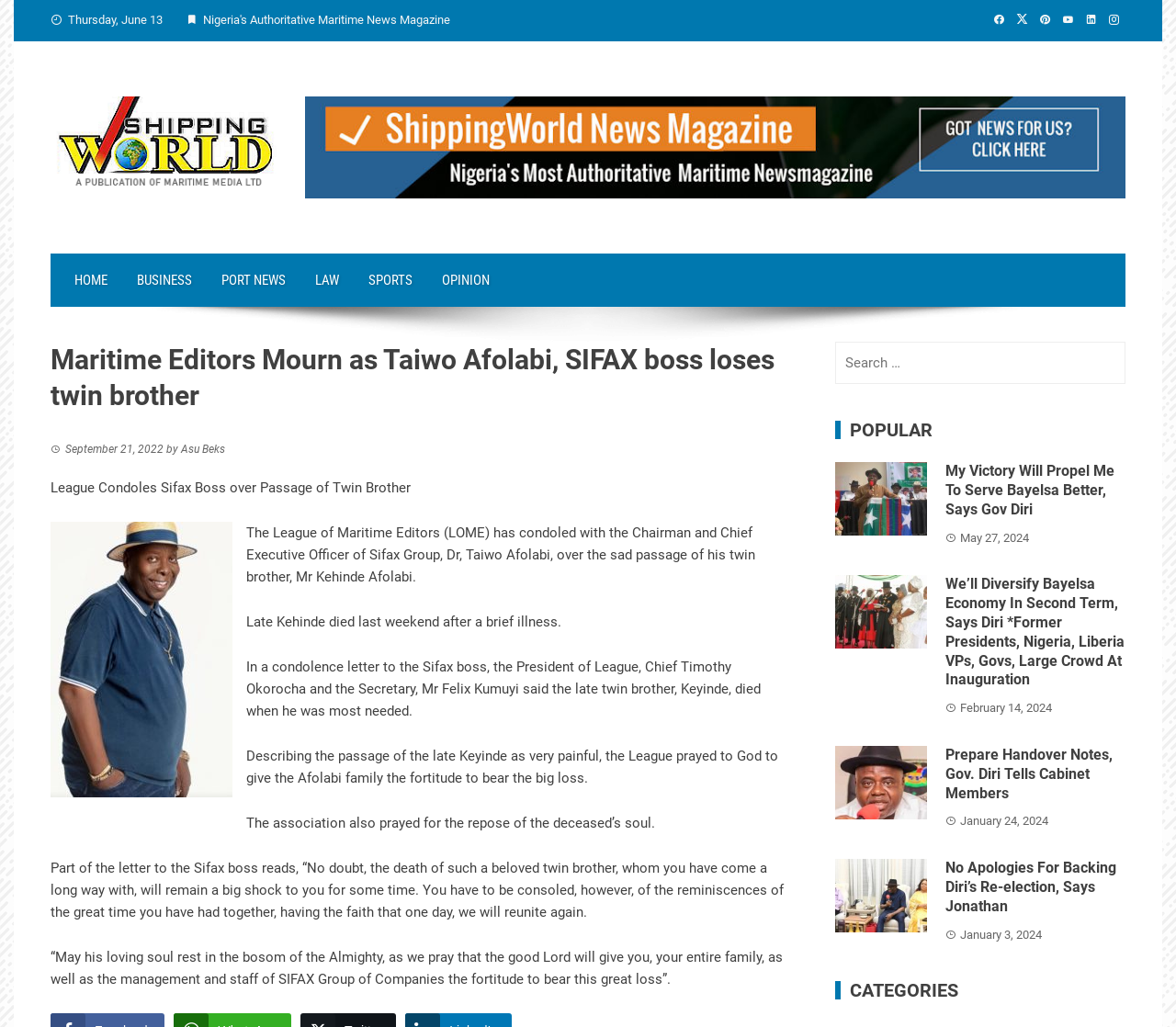Offer a detailed explanation of the webpage layout and contents.

This webpage is a news article from Shipping World News Magazine. At the top, there is a date "Thursday, June 13" and a row of social media icons. Below that, there is a logo of Shipping World News Magazine, accompanied by an advertisement banner. 

The main content of the webpage is an article titled "Maritime Editors Mourn as Taiwo Afolabi, SIFAX boss loses twin brother". The article is divided into several paragraphs, describing the condolence letter sent by the League of Maritime Editors (LOME) to Dr. Taiwo Afolabi, the Chairman and Chief Executive Officer of Sifax Group, over the passage of his twin brother, Mr. Kehinde Afolabi.

On the right side of the webpage, there is a section titled "POPULAR" which lists several news articles with images, including "My Victory Will Propel Me To Serve Bayelsa Better, Says Gov Diri", "We’ll Diversify Bayelsa Economy In Second Term, Says Diri", "Prepare Handover Notes, Gov. Diri Tells Cabinet Members", and "No Apologies For Backing Diri’s Re-election, Says Jonathan". Each article has a heading, a brief summary, and a timestamp.

At the bottom of the webpage, there is a section titled "CATEGORIES".